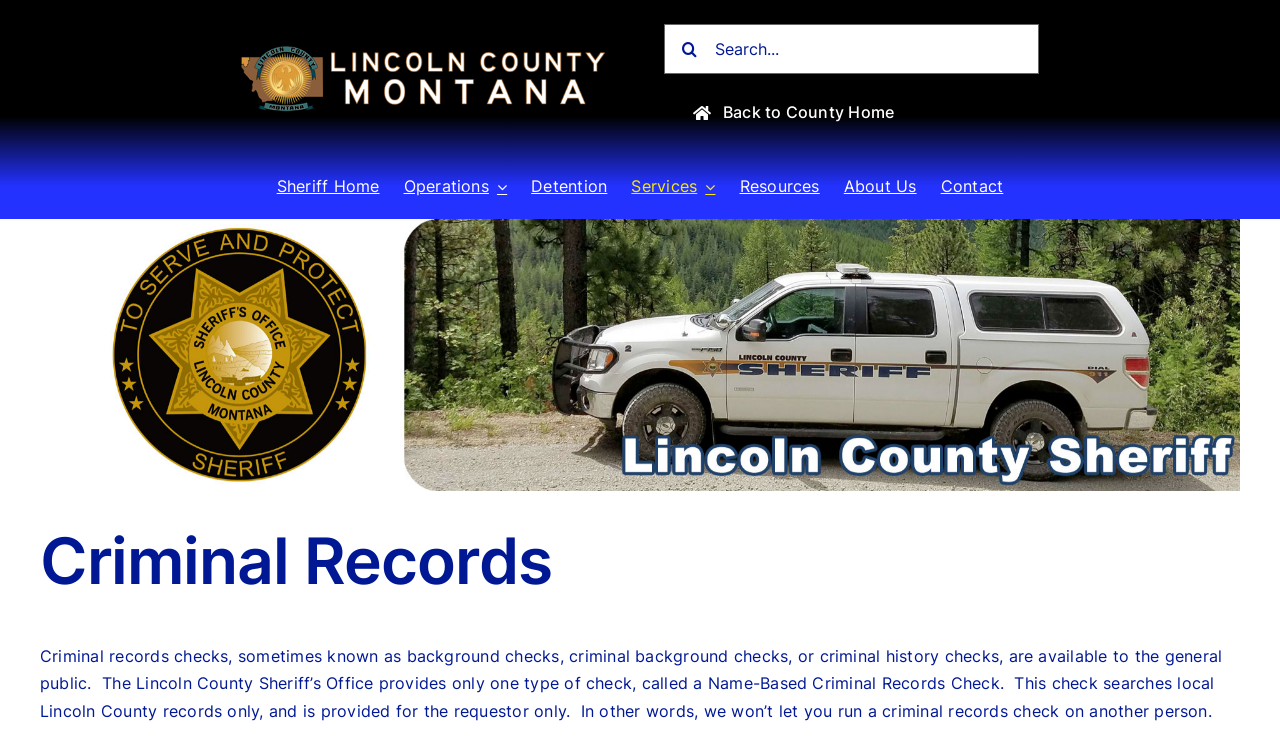Who can request a criminal records check?
Utilize the image to construct a detailed and well-explained answer.

The webpage states that criminal records checks are available to the general public. This information is found in the first sentence of the paragraph of text that explains the type of check provided by the office.